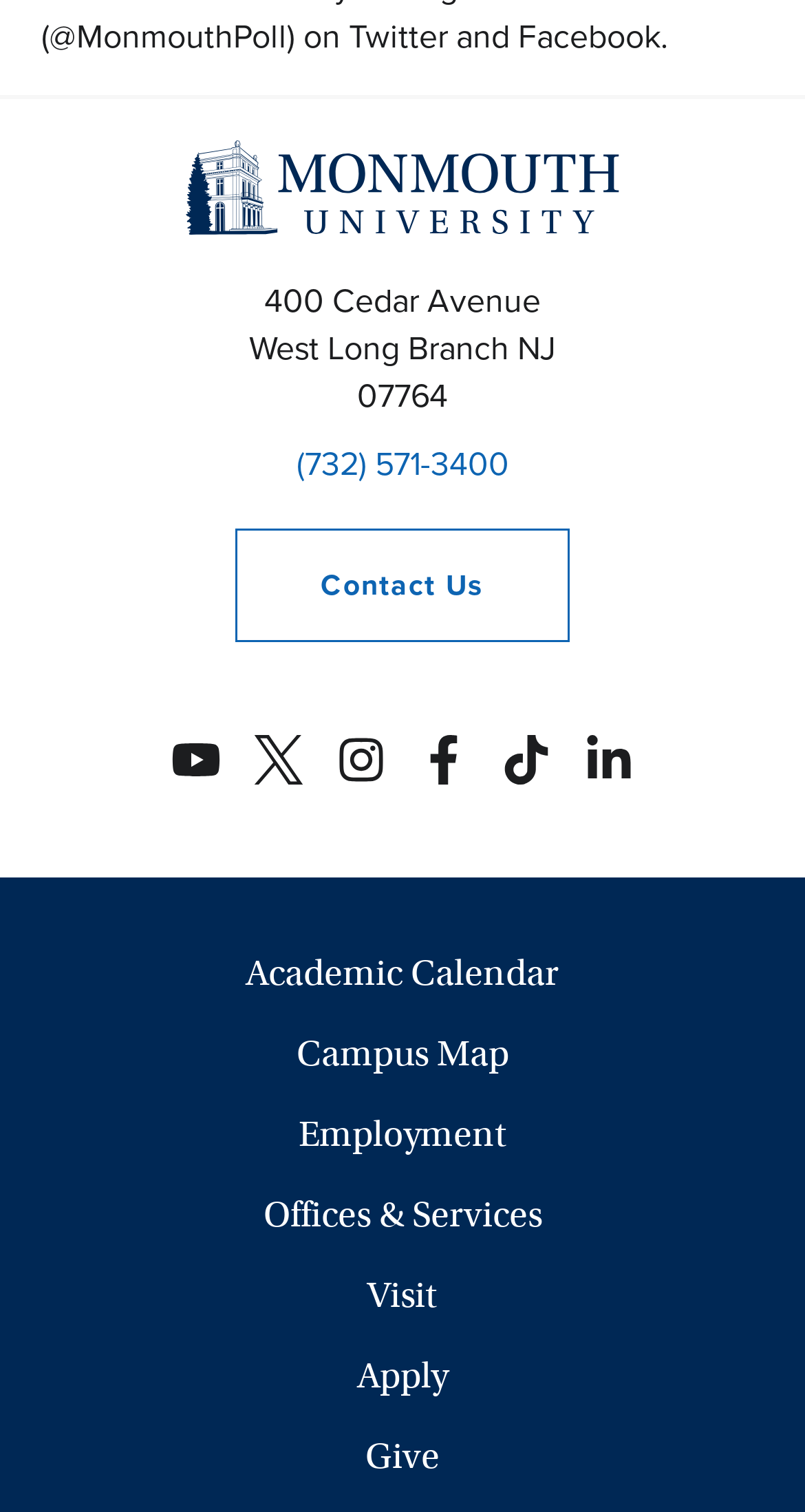How many social media accounts are listed?
Using the image as a reference, give an elaborate response to the question.

I counted the number of links under the 'Social' navigation element, which include YouTube, Twitter, Instagram, Facebook, and TikTok, as well as LinkedIn. There are 5 social media accounts listed.